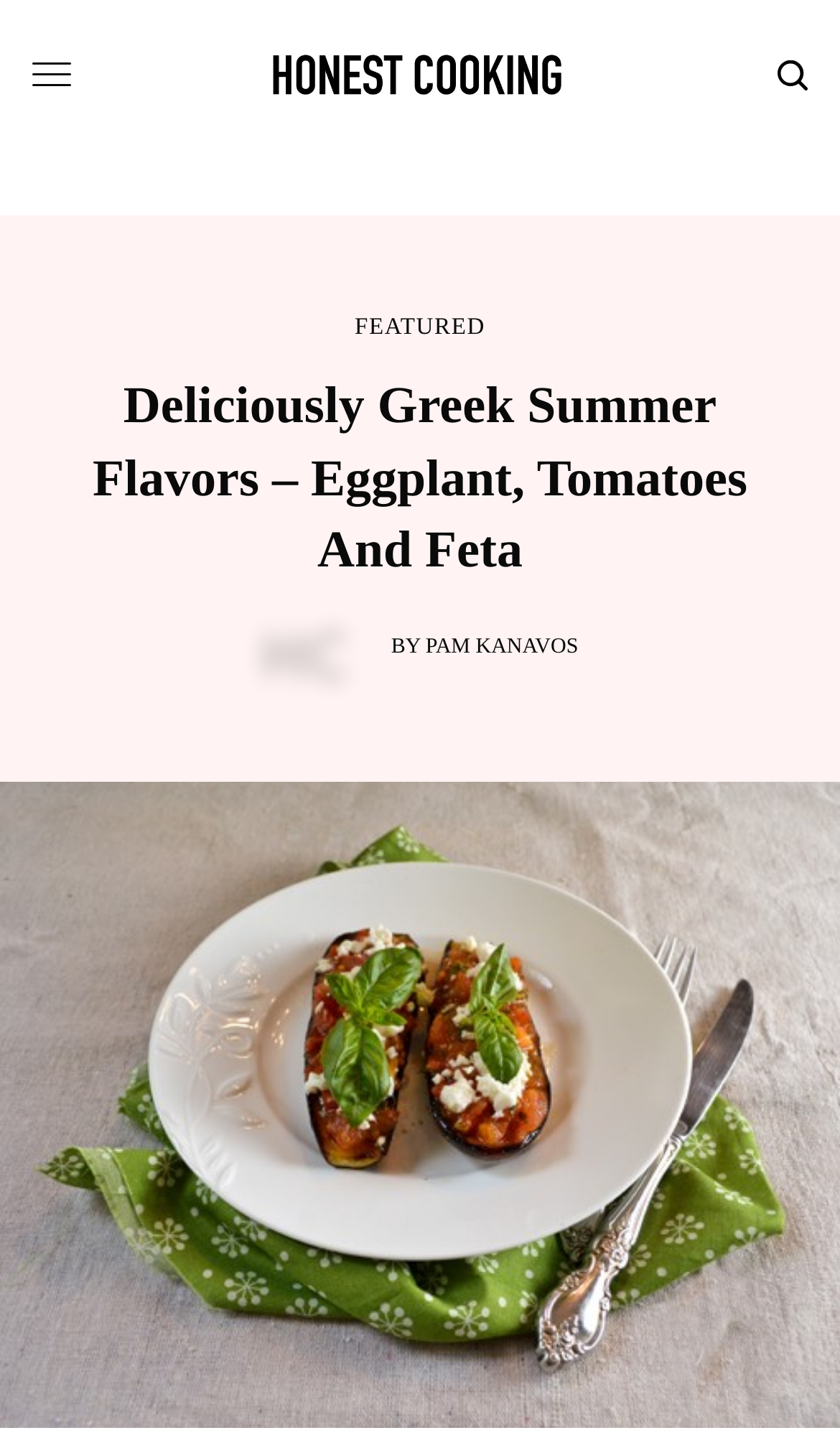Please locate and generate the primary heading on this webpage.

Deliciously Greek Summer Flavors – Eggplant, Tomatoes And Feta